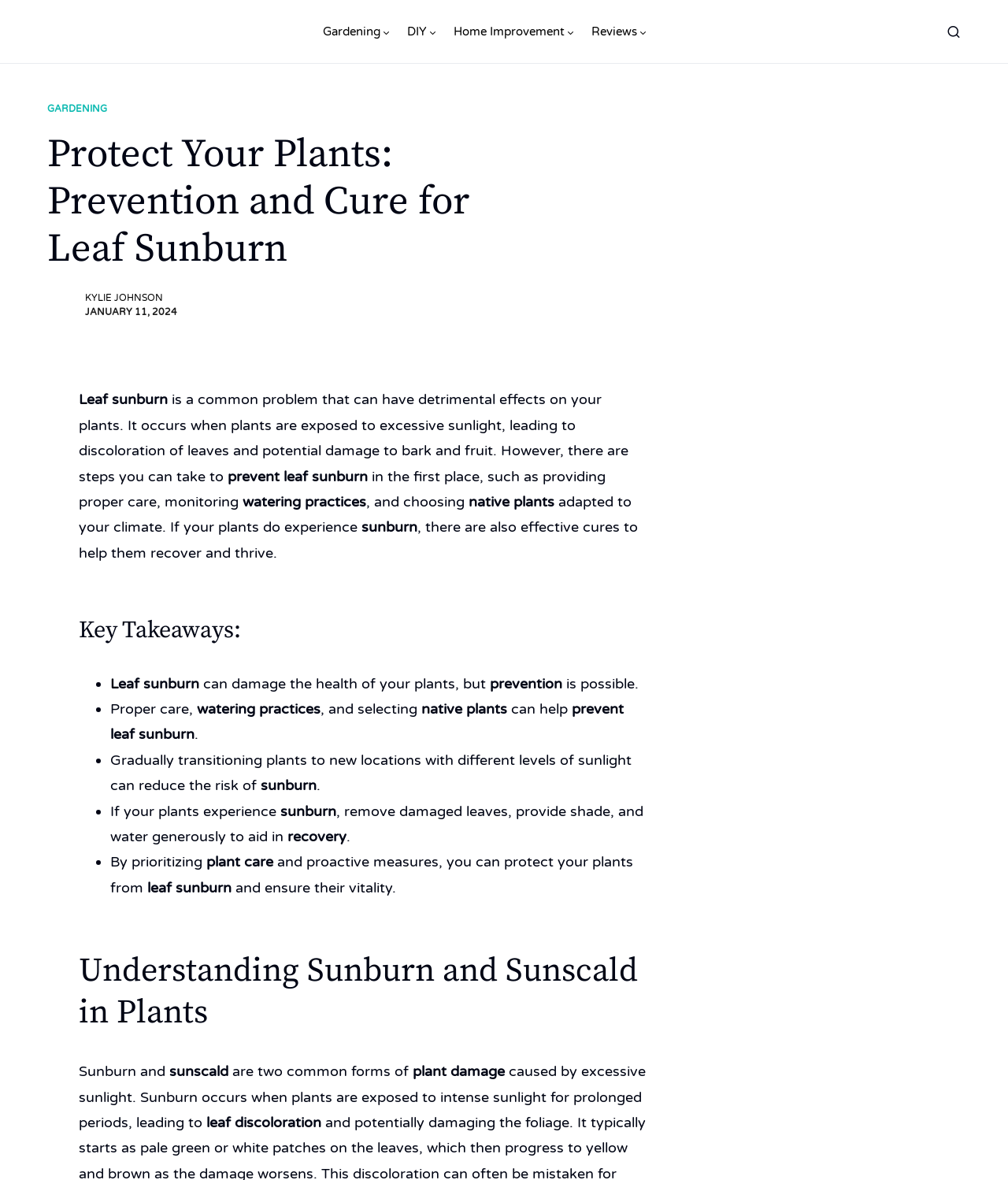Identify and provide the text of the main header on the webpage.

Protect Your Plants: Prevention and Cure for Leaf Sunburn